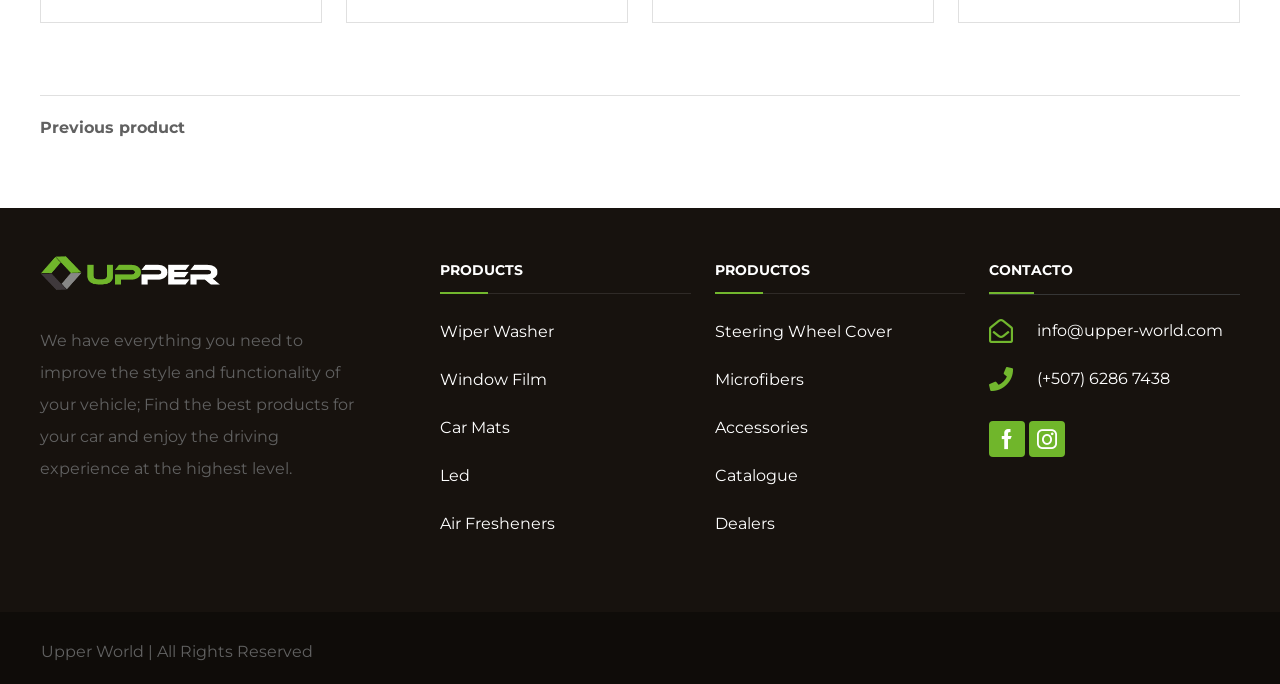Locate the bounding box coordinates of the element that should be clicked to fulfill the instruction: "Contact via email".

[0.81, 0.469, 0.956, 0.497]